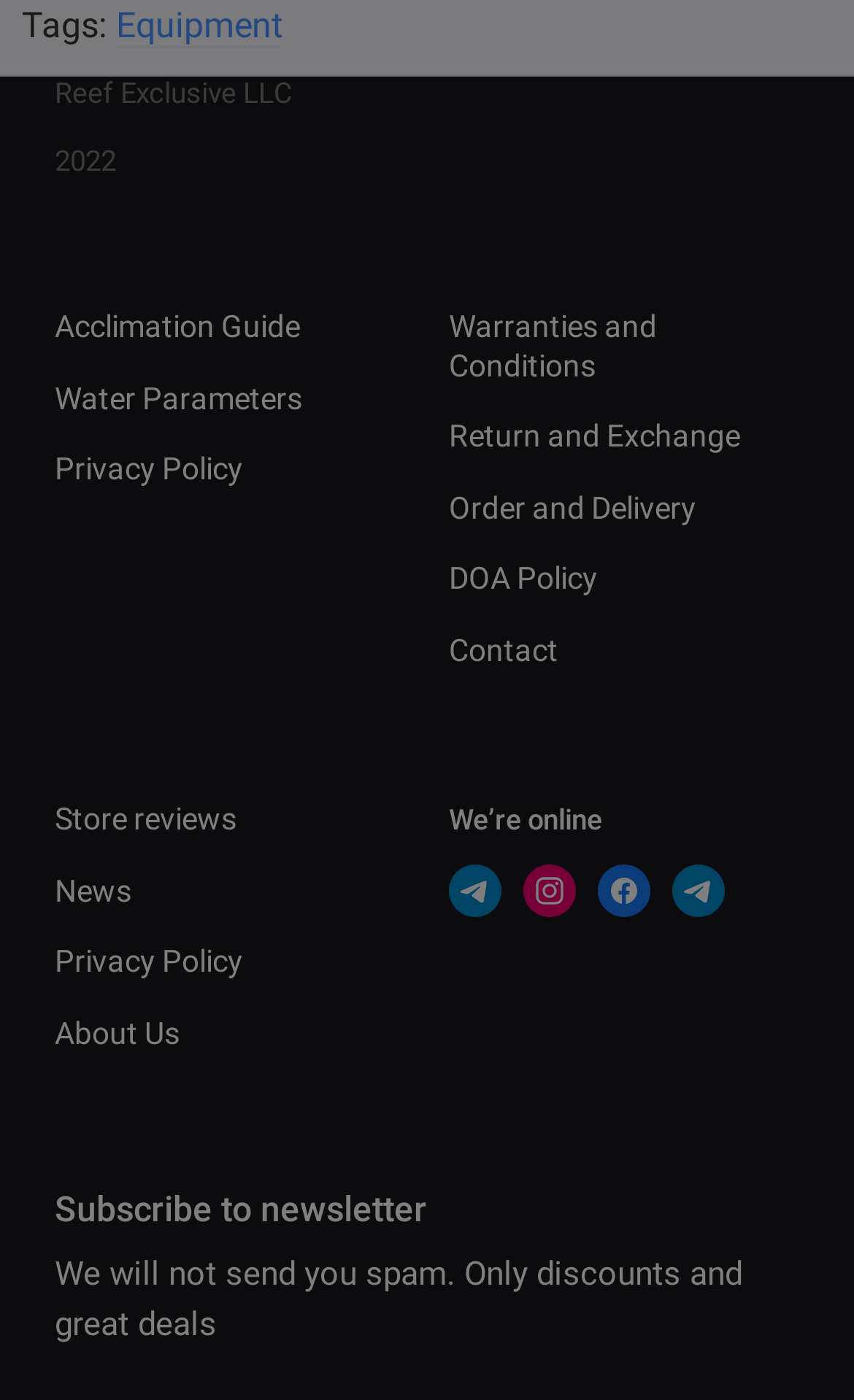Locate the bounding box coordinates of the clickable element to fulfill the following instruction: "View the 'Acclimation Guide'". Provide the coordinates as four float numbers between 0 and 1 in the format [left, top, right, bottom].

[0.064, 0.221, 0.351, 0.246]